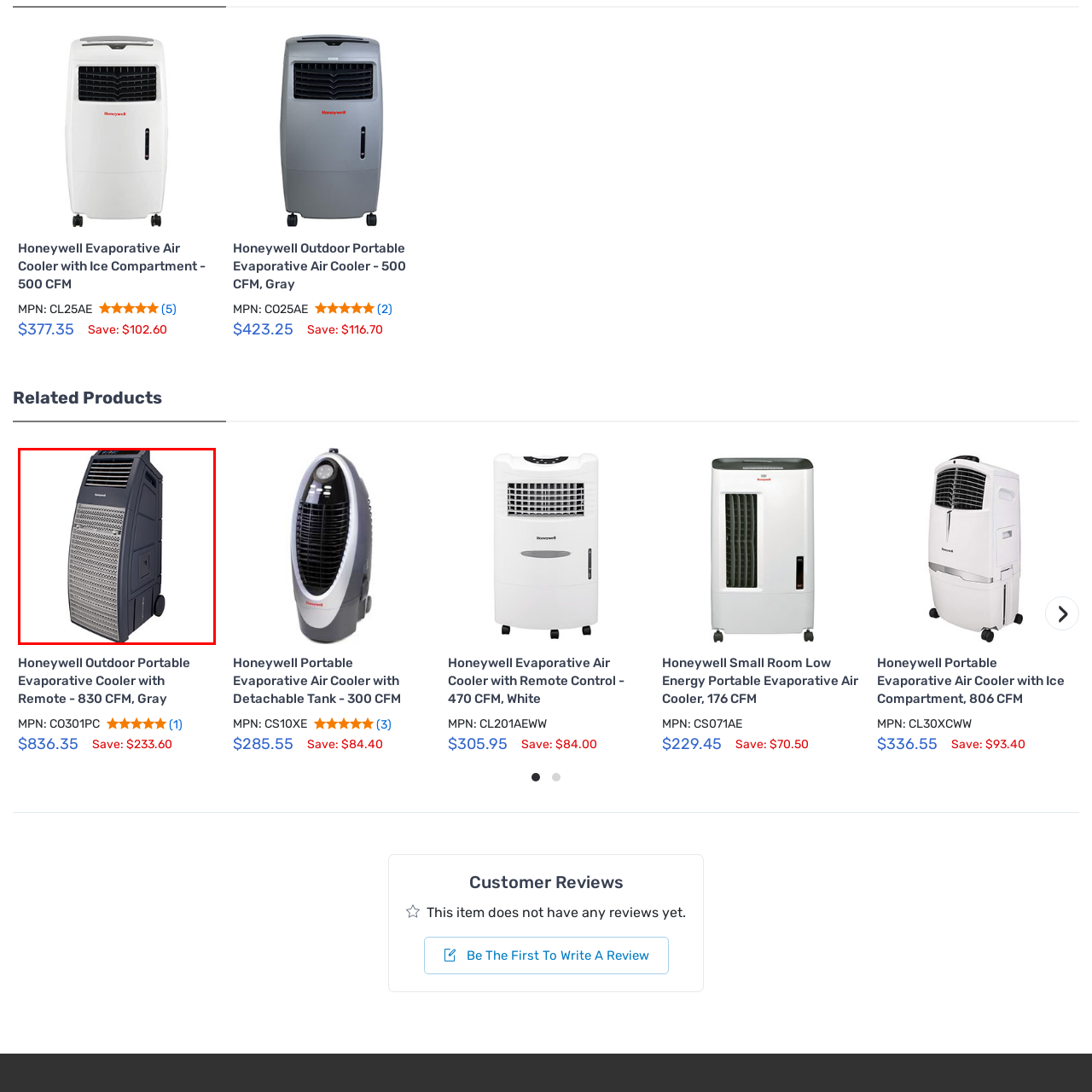What feature aids in the easy mobility of the cooler?  
Concentrate on the image marked with the red box and respond with a detailed answer that is fully based on the content of the image.

According to the caption, the compact design of the cooler allows for easy mobility, and this is aided by the built-in wheels, which enable the user to move the unit around with ease.